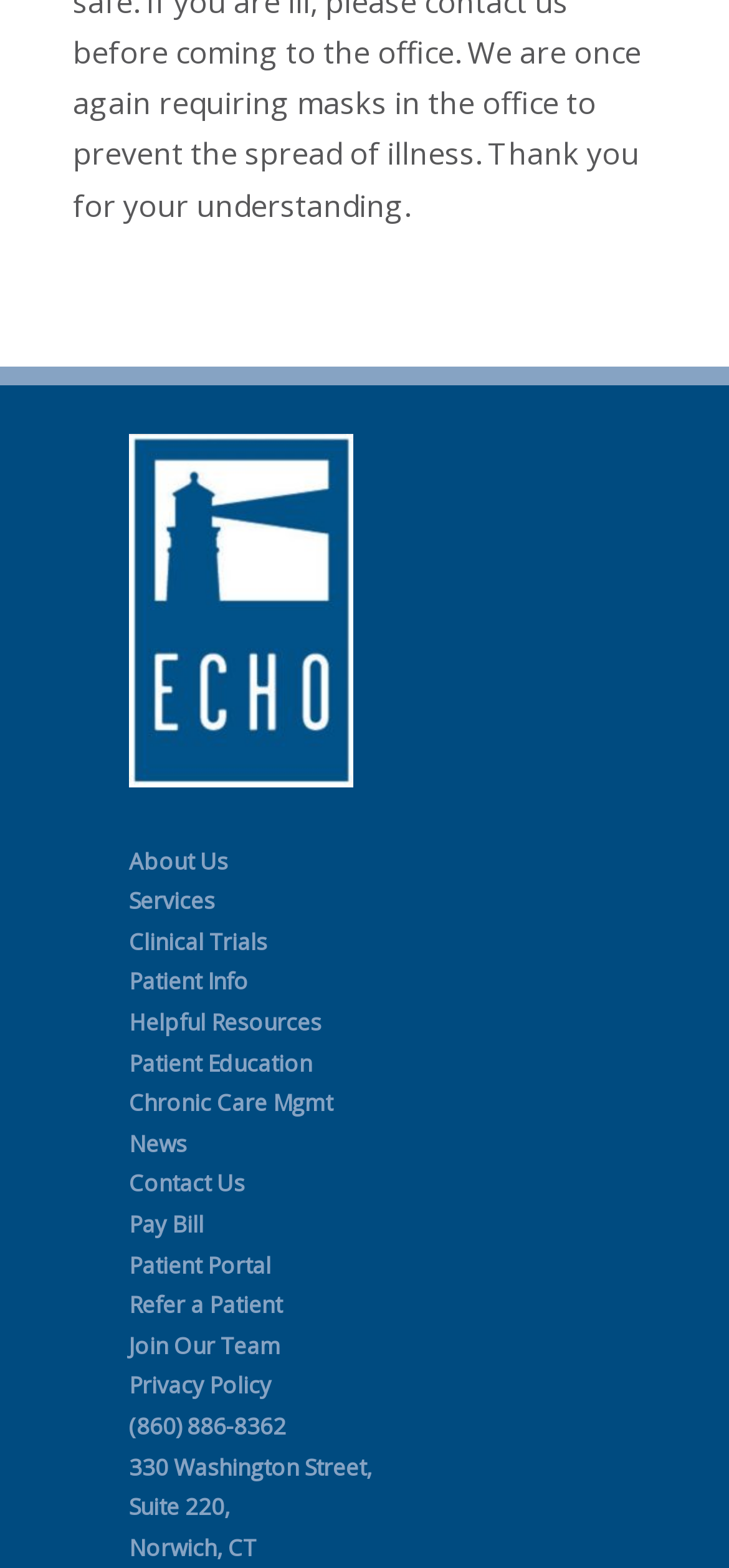What is the name of the organization?
Craft a detailed and extensive response to the question.

The image at the top of the webpage has the text 'ECHO Associates', which suggests that it is the name of the organization.